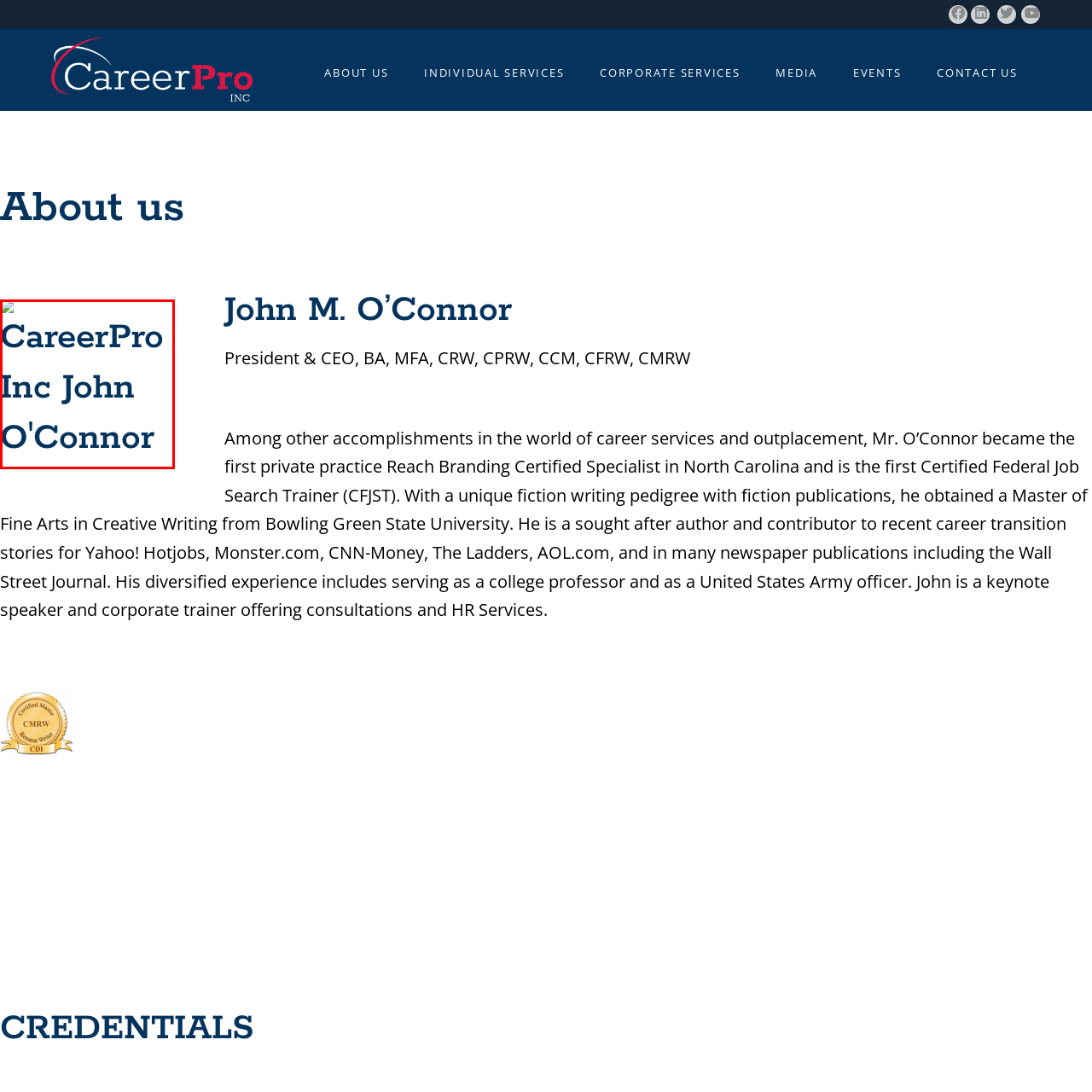What is the name of the company associated with John O'Connor?
Review the image inside the red bounding box and give a detailed answer.

The caption prominently displays the name 'CareerPro Inc John O'Connor', which indicates that CareerPro Inc is the company associated with John O'Connor.